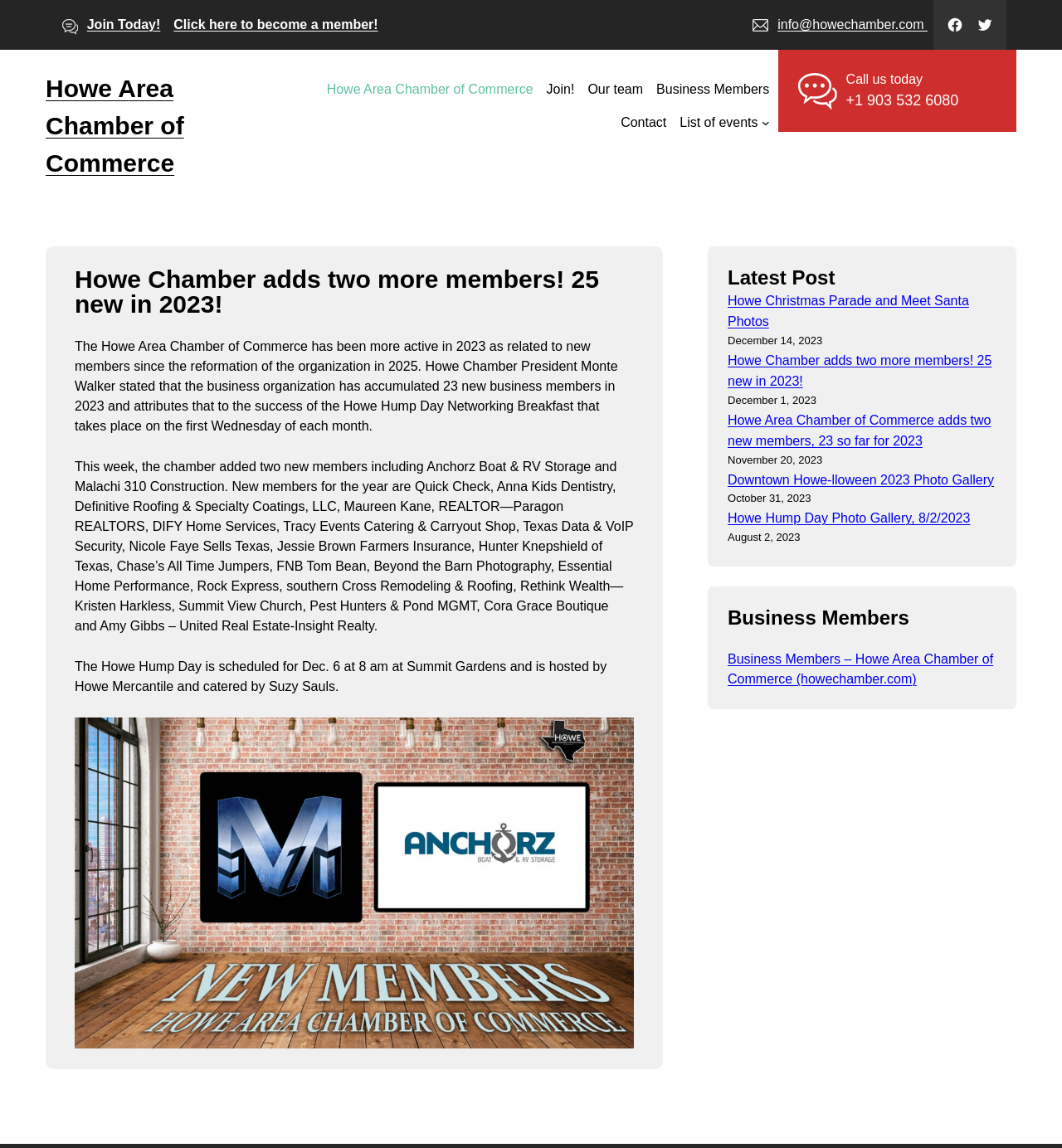Highlight the bounding box coordinates of the element that should be clicked to carry out the following instruction: "Check the latest post". The coordinates must be given as four float numbers ranging from 0 to 1, i.e., [left, top, right, bottom].

[0.685, 0.232, 0.938, 0.253]